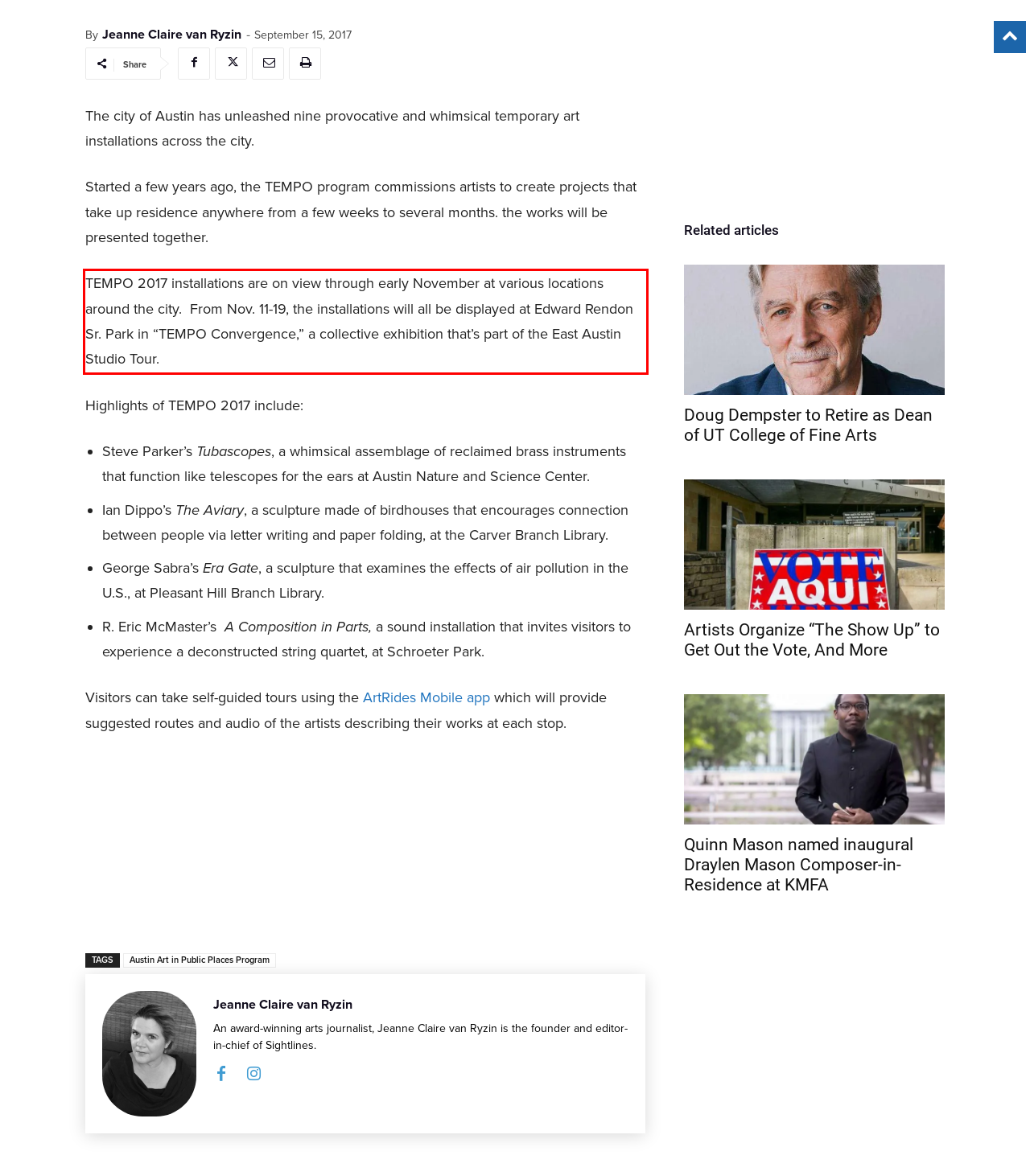You have a screenshot with a red rectangle around a UI element. Recognize and extract the text within this red bounding box using OCR.

TEMPO 2017 installations are on view through early November at various locations around the city. From Nov. 11-19, the installations will all be displayed at Edward Rendon Sr. Park in “TEMPO Convergence,” a collective exhibition that’s part of the East Austin Studio Tour.